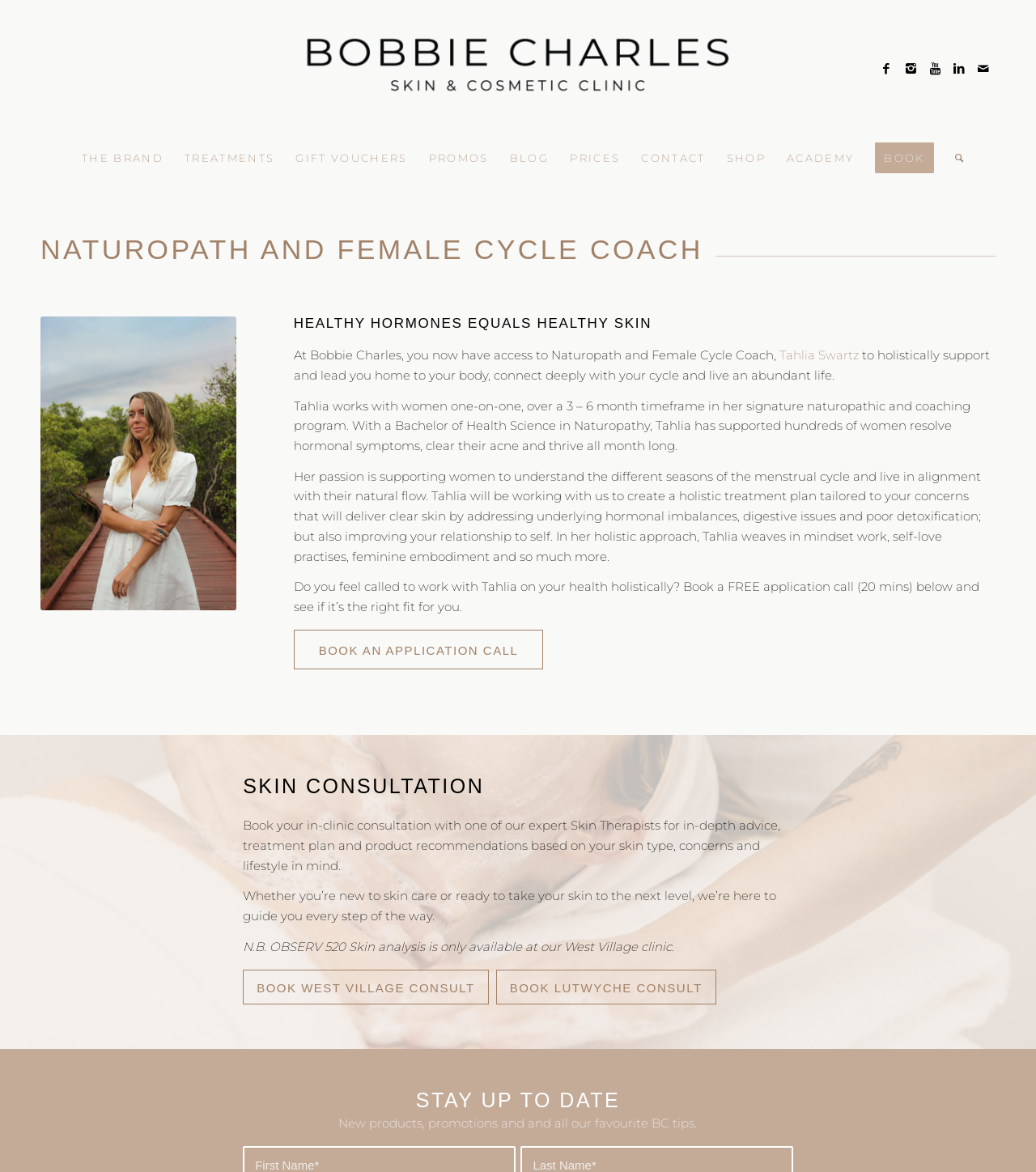What is the purpose of the 'BOOK AN APPLICATION CALL' link?
Examine the image and give a concise answer in one word or a short phrase.

To book a free application call with Tahlia